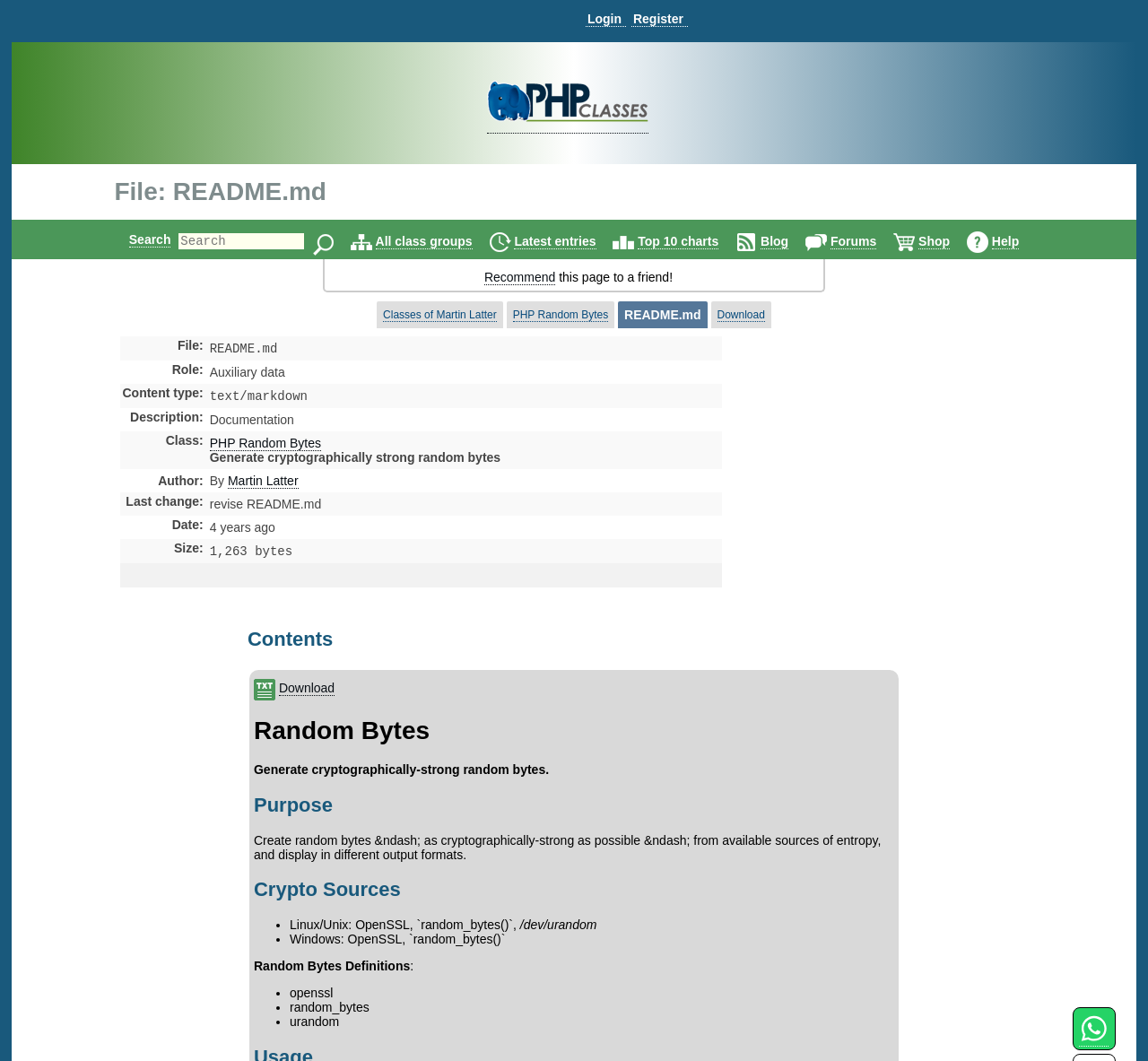Specify the bounding box coordinates of the region I need to click to perform the following instruction: "Click on Login". The coordinates must be four float numbers in the range of 0 to 1, i.e., [left, top, right, bottom].

[0.51, 0.011, 0.545, 0.025]